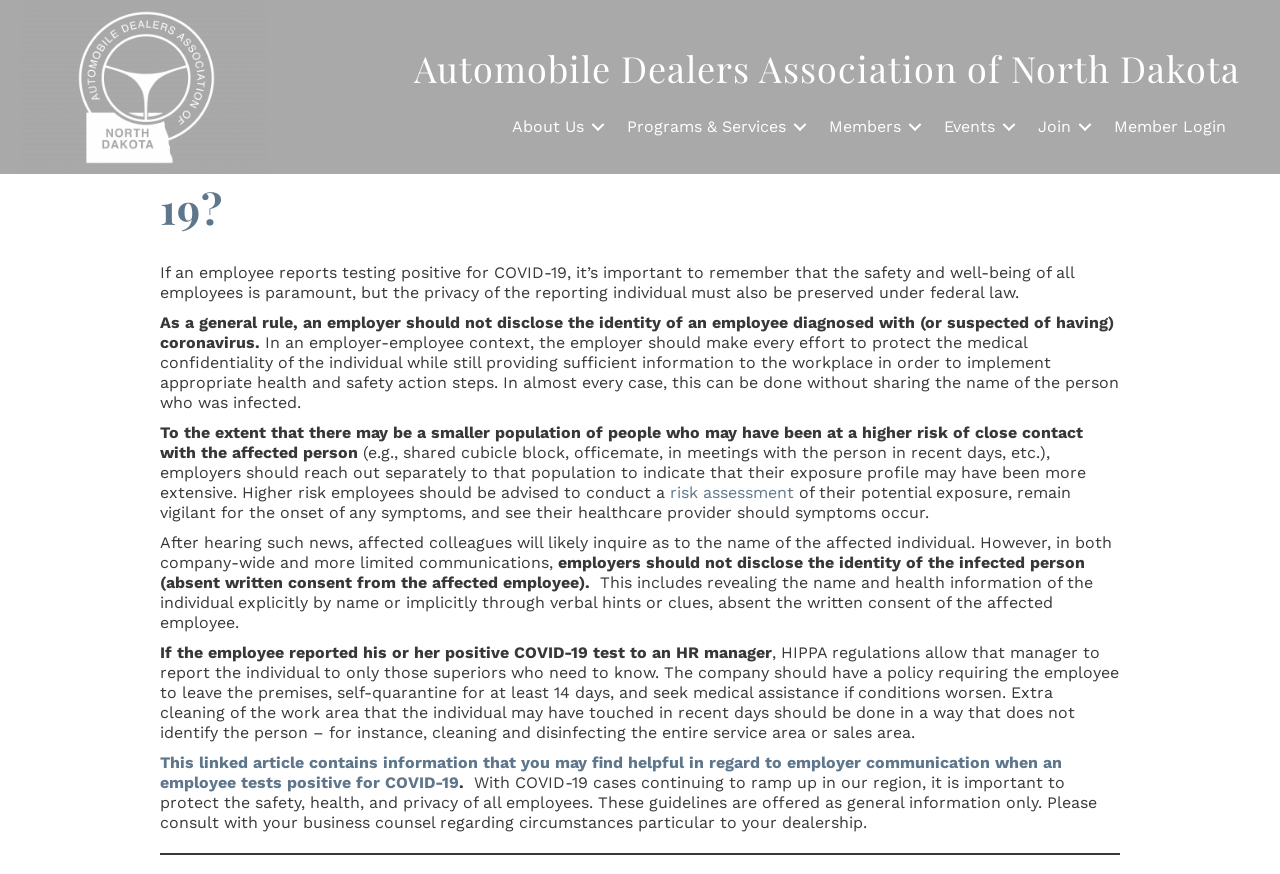Give an in-depth explanation of the webpage layout and content.

The webpage is about the Automobile Dealers Association of North Dakota, specifically focusing on the topic "What If an Employee Tests Positive for COVID-19?" The page has a logo at the top left corner, which is an image of "ADAND_White". 

At the top of the page, there is a navigation menu with five options: "About Us", "Programs & Services", "Members", "Events", and "Join". To the right of the navigation menu, there is a "Member Login" link.

The main content of the page is divided into several sections. The first section has a heading "What If an Employee Tests Positive for COVID-19?" followed by a paragraph of text that explains the importance of prioritizing employee safety and well-being while also respecting the privacy of the individual who reported testing positive for COVID-19.

The subsequent sections provide guidelines for employers on how to handle the situation, including not disclosing the identity of the infected employee, providing sufficient information to the workplace to implement health and safety measures, and communicating with employees who may have been in close contact with the infected person. There are also links to additional resources, including a linked article with more information on employer communication.

At the bottom of the page, there is a horizontal separator line, followed by a final section of text that emphasizes the importance of protecting employee safety, health, and privacy, and advises consulting with business counsel for specific circumstances.